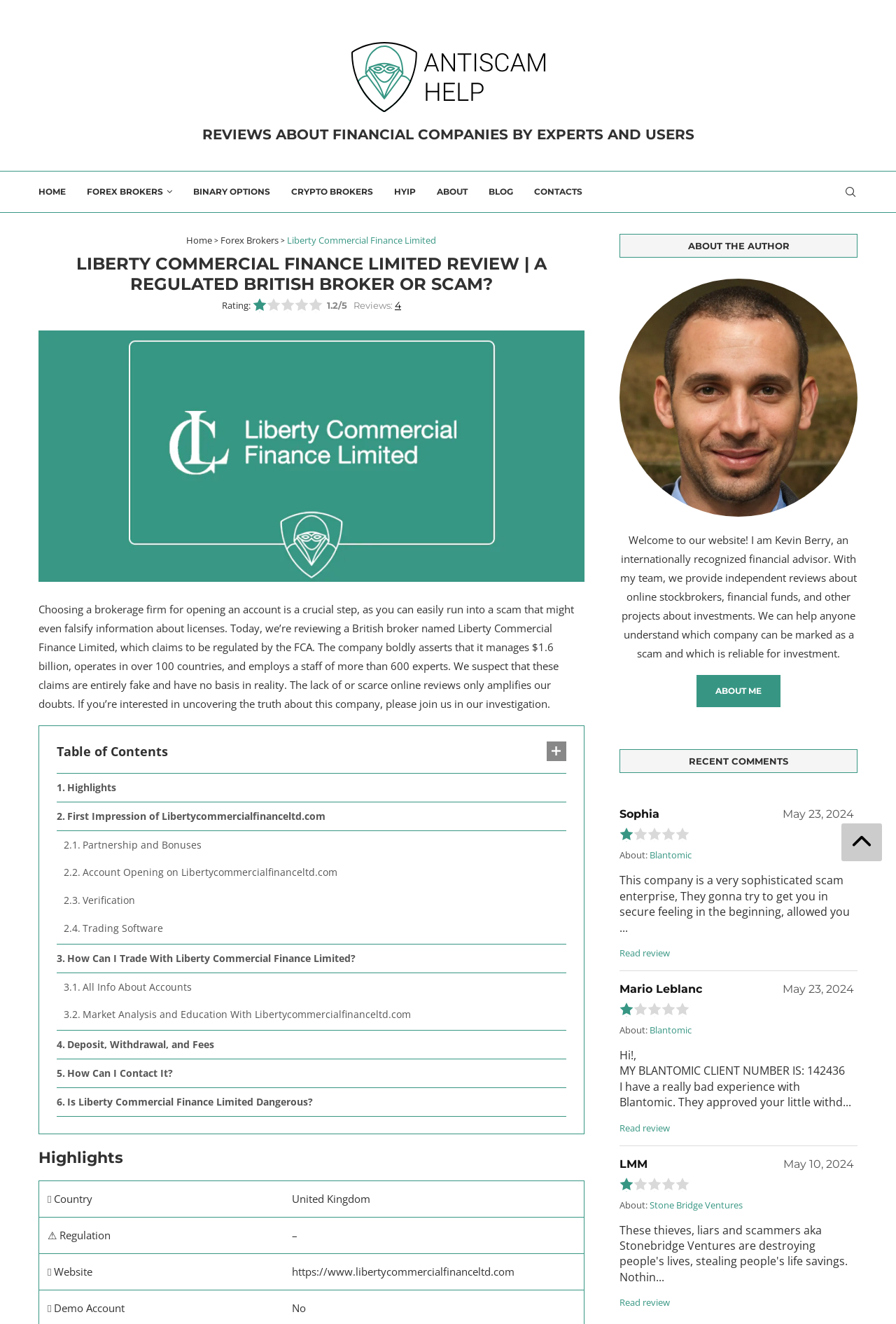Please extract and provide the main headline of the webpage.

LIBERTY COMMERCIAL FINANCE LIMITED REVIEW | A REGULATED BRITISH BROKER OR SCAM?